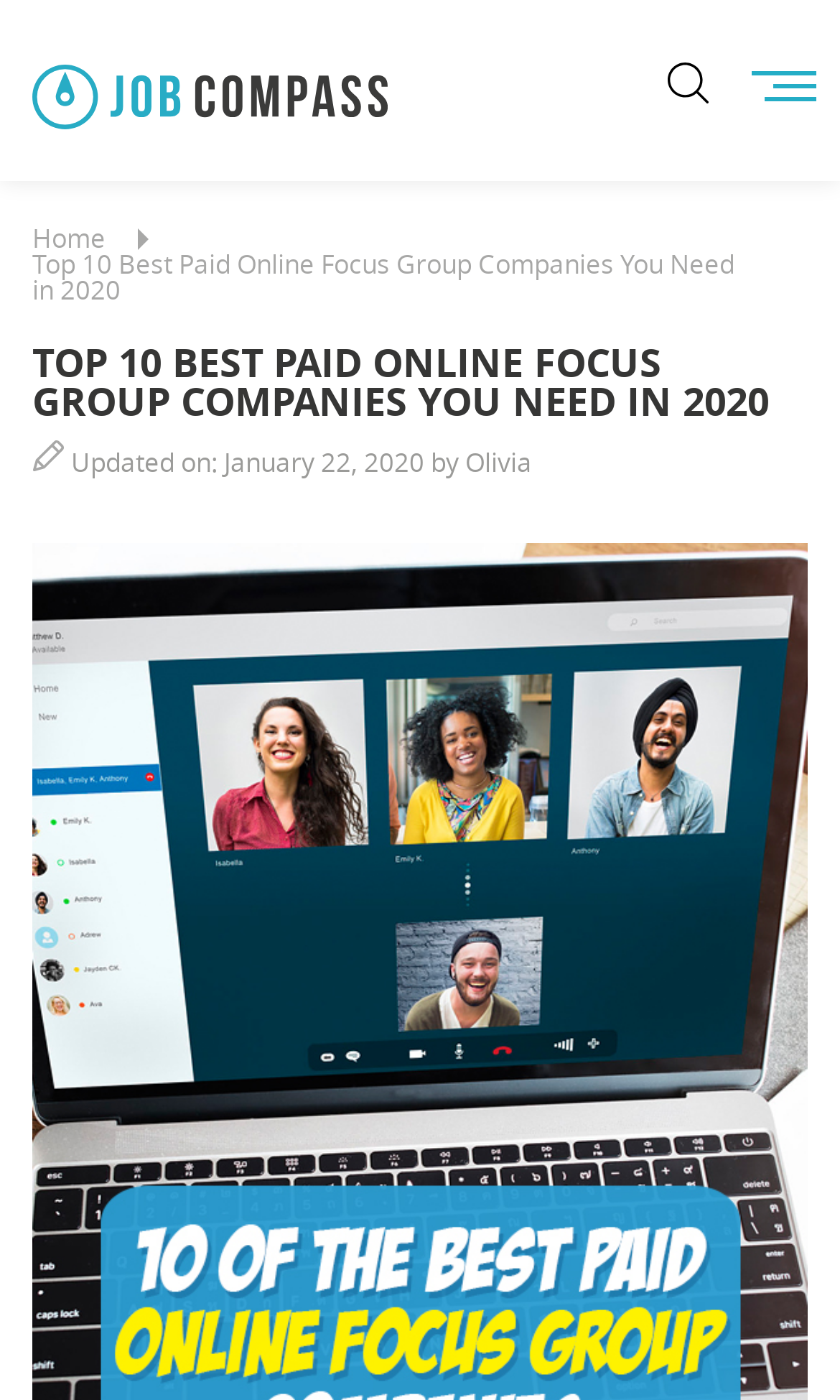Given the description "name="s" placeholder="Search..."", provide the bounding box coordinates of the corresponding UI element.

[0.738, 0.049, 0.846, 0.082]